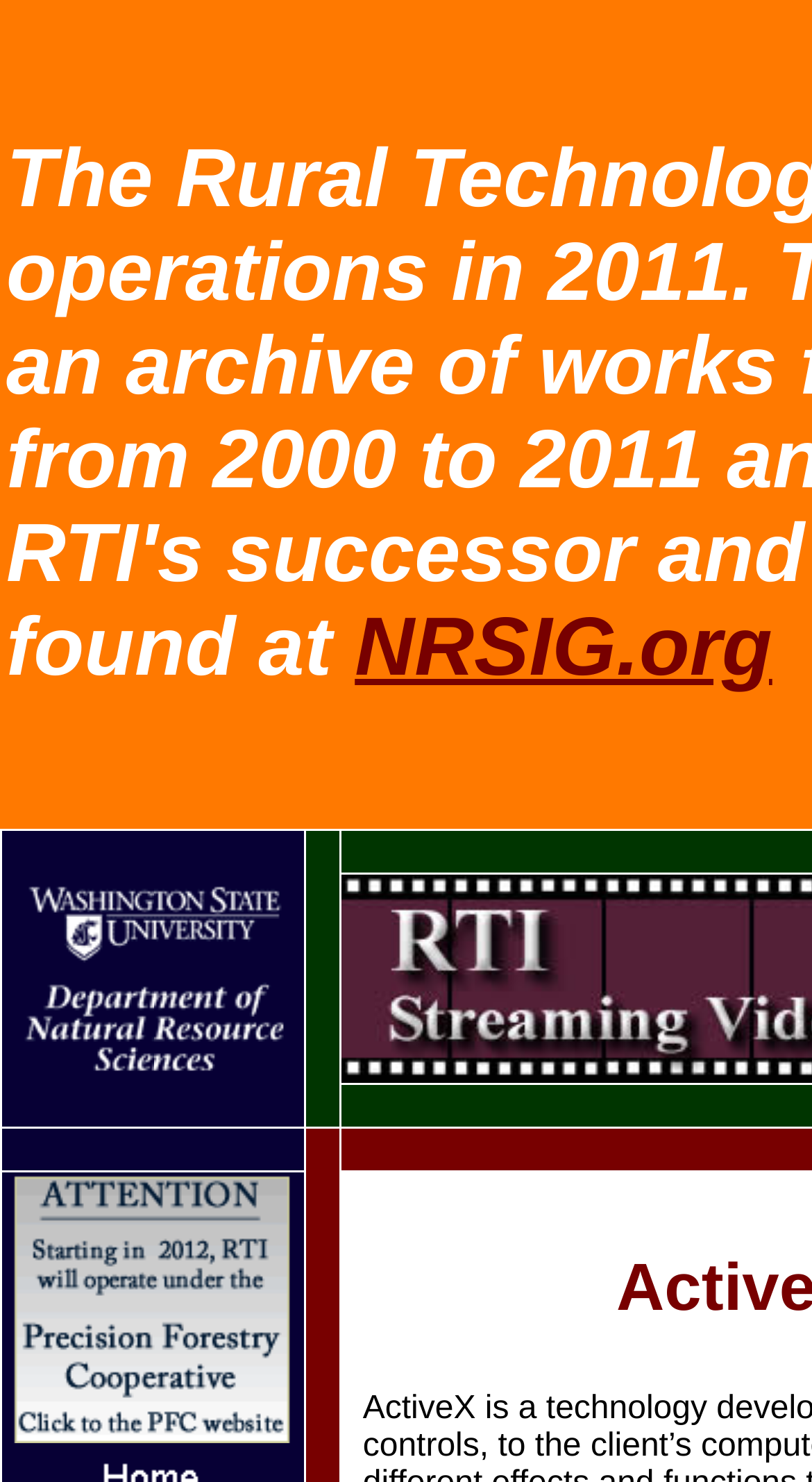Please study the image and answer the question comprehensively:
What is the destination of the link 'Click to go to the Precision Forestry Cooperative website'?

The link 'Click to go to the Precision Forestry Cooperative website' is a navigation link that allows users to visit the Precision Forestry Cooperative website. Its purpose is to provide a way for users to access the Precision Forestry Cooperative website from the current webpage.